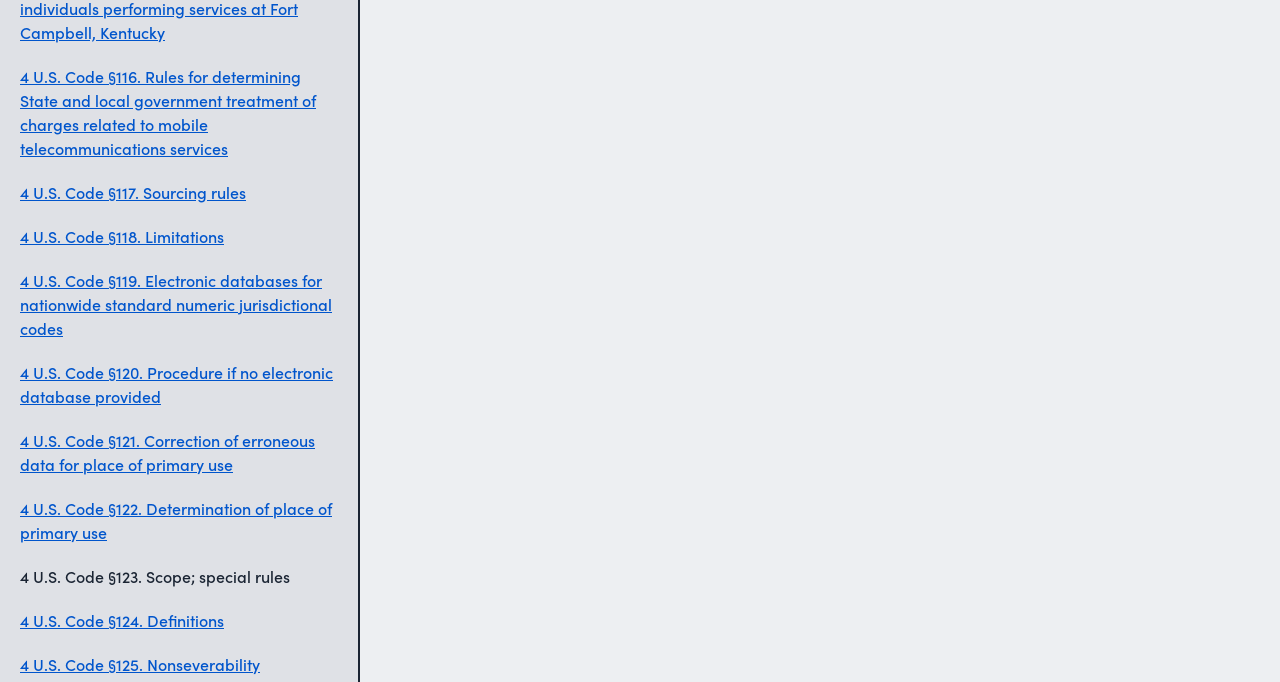What is the topic of section 119?
Identify the answer in the screenshot and reply with a single word or phrase.

Electronic databases for nationwide standard numeric jurisdictional codes